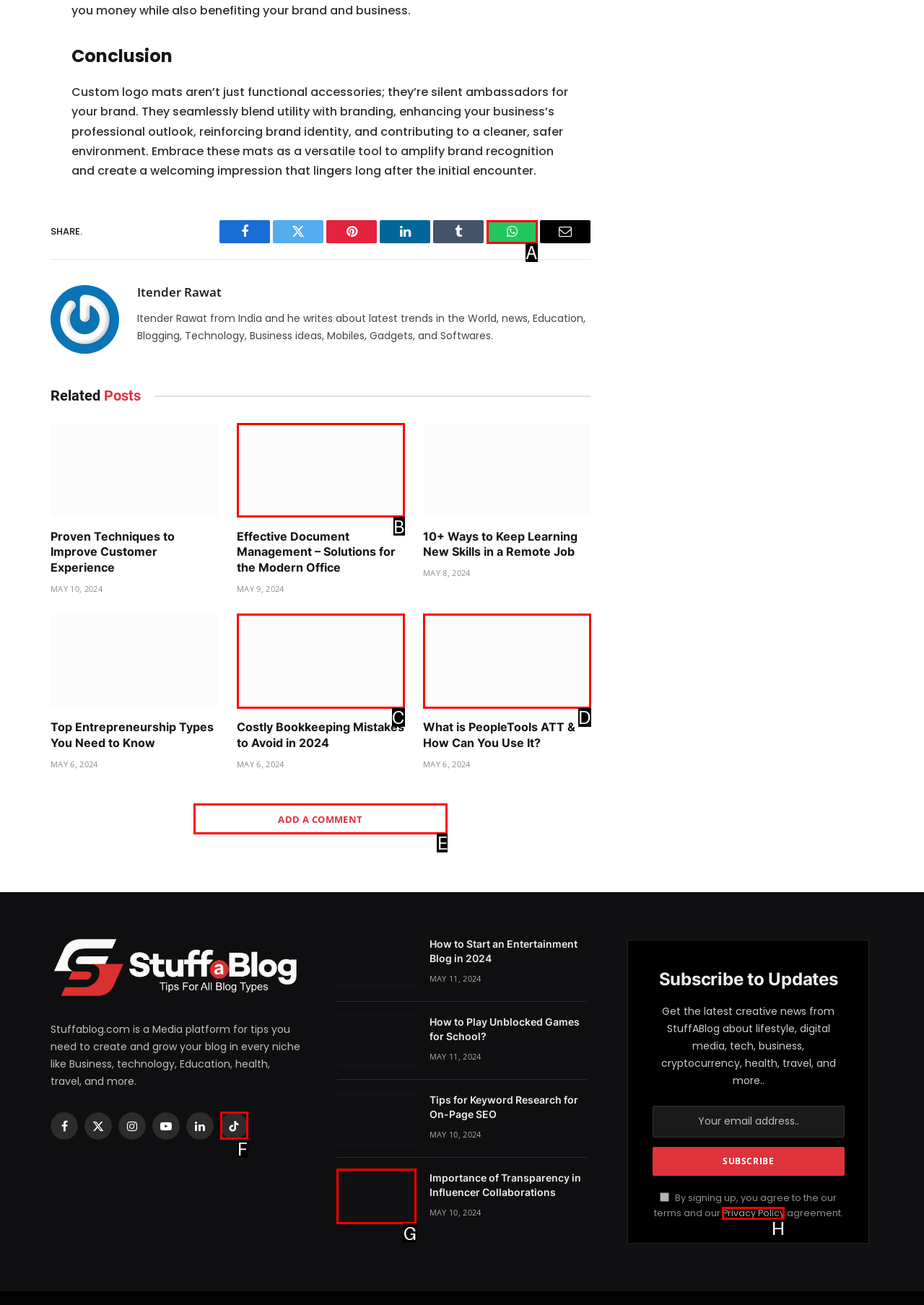Determine which HTML element I should select to execute the task: Visit Uptown Ink on Youtube
Reply with the corresponding option's letter from the given choices directly.

None